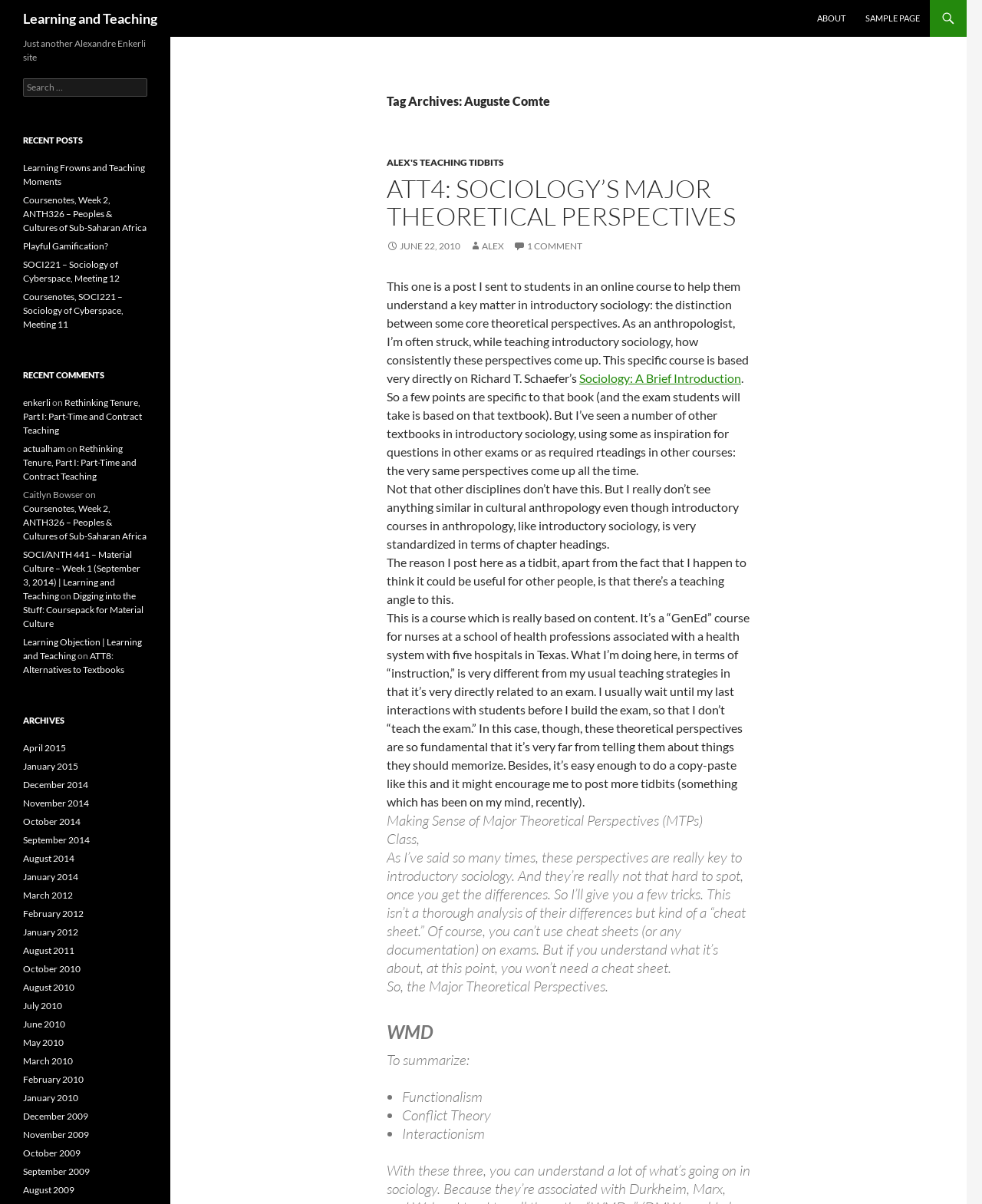Determine the bounding box coordinates for the region that must be clicked to execute the following instruction: "Check recent posts".

[0.023, 0.111, 0.15, 0.122]